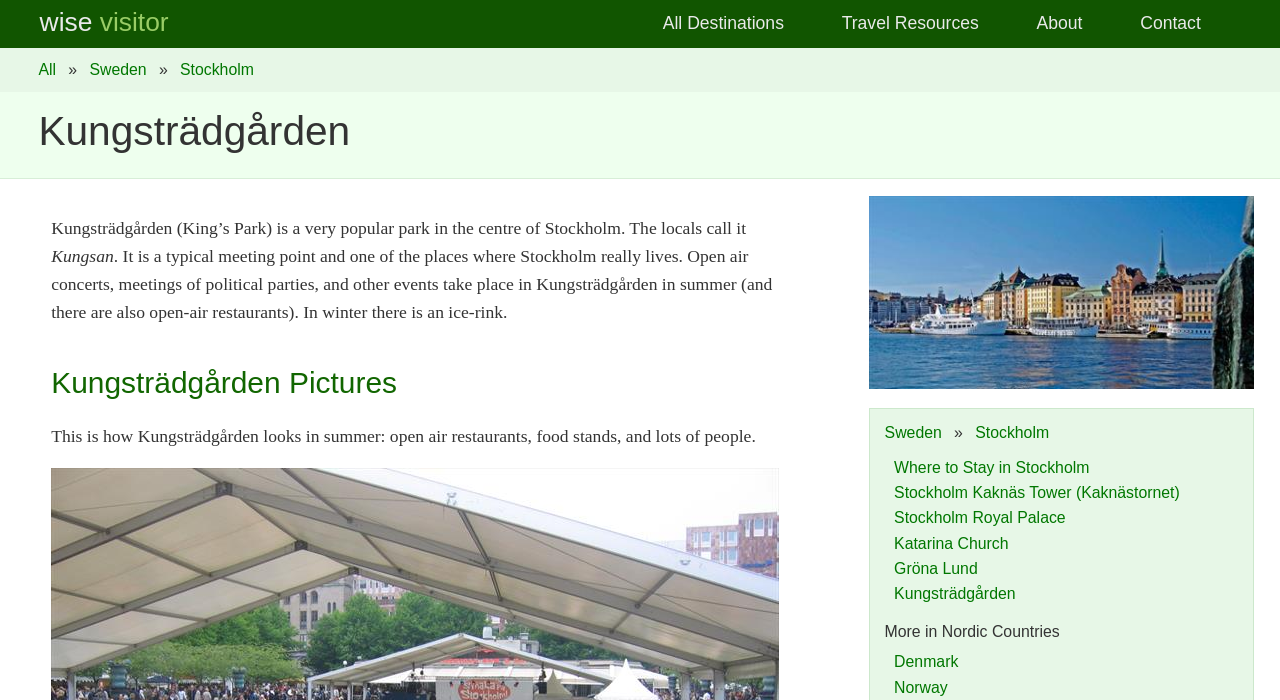Identify the bounding box coordinates of the element that should be clicked to fulfill this task: "Read about What Are Keyrings and How Do They Work?". The coordinates should be provided as four float numbers between 0 and 1, i.e., [left, top, right, bottom].

None